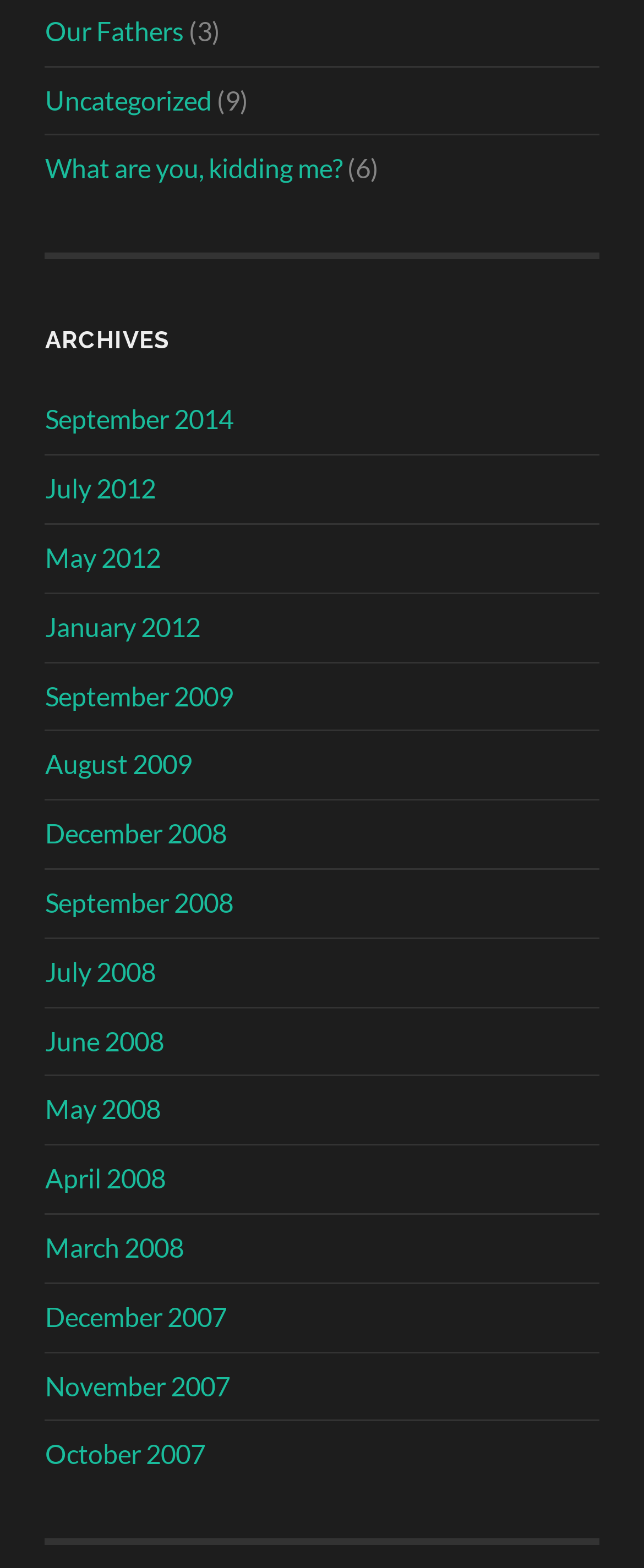Please identify the bounding box coordinates of the element that needs to be clicked to execute the following command: "go to September 2014". Provide the bounding box using four float numbers between 0 and 1, formatted as [left, top, right, bottom].

[0.07, 0.257, 0.362, 0.277]